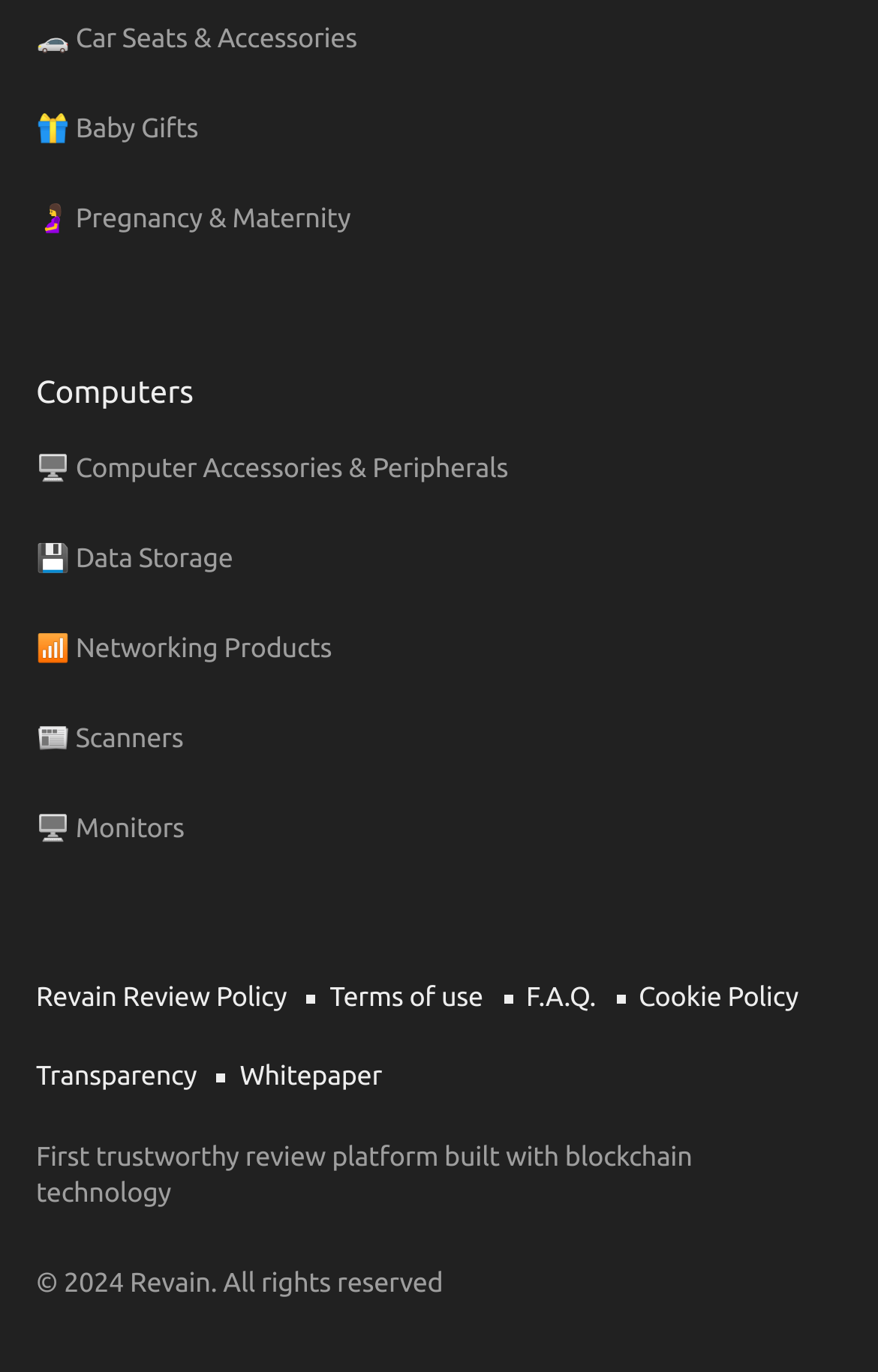What is the name of the company or organization?
Give a detailed explanation using the information visible in the image.

The static text 'Revain.' is located at the bottom of the webpage, indicating that the name of the company or organization is Revain.